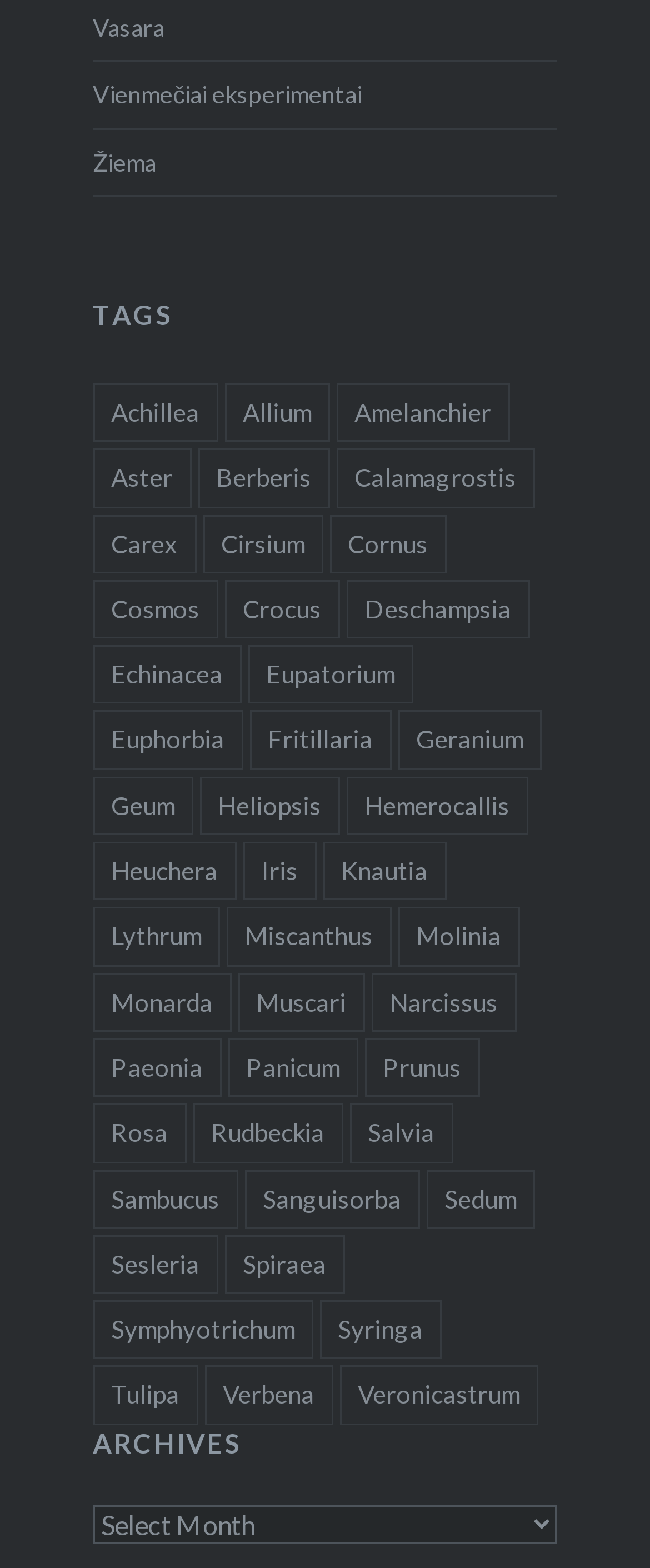Select the bounding box coordinates of the element I need to click to carry out the following instruction: "Select an option from the 'Archives' combobox".

[0.143, 0.96, 0.857, 0.984]